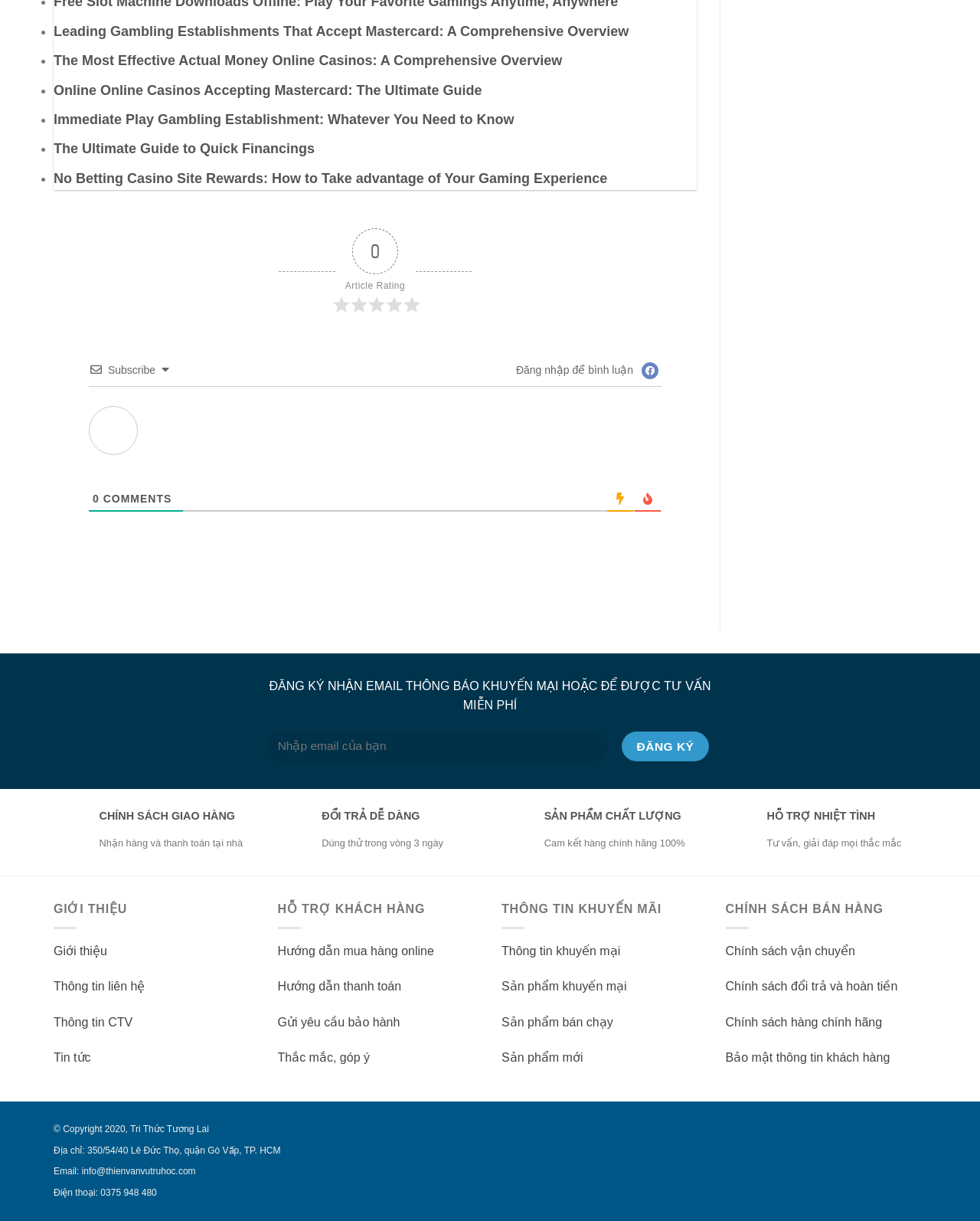What is the purpose of the form?
Please use the image to deliver a detailed and complete answer.

The form on the webpage has a textbox to input email and a button to submit, which indicates that the purpose of the form is to allow users to contact the website or receive email notifications.